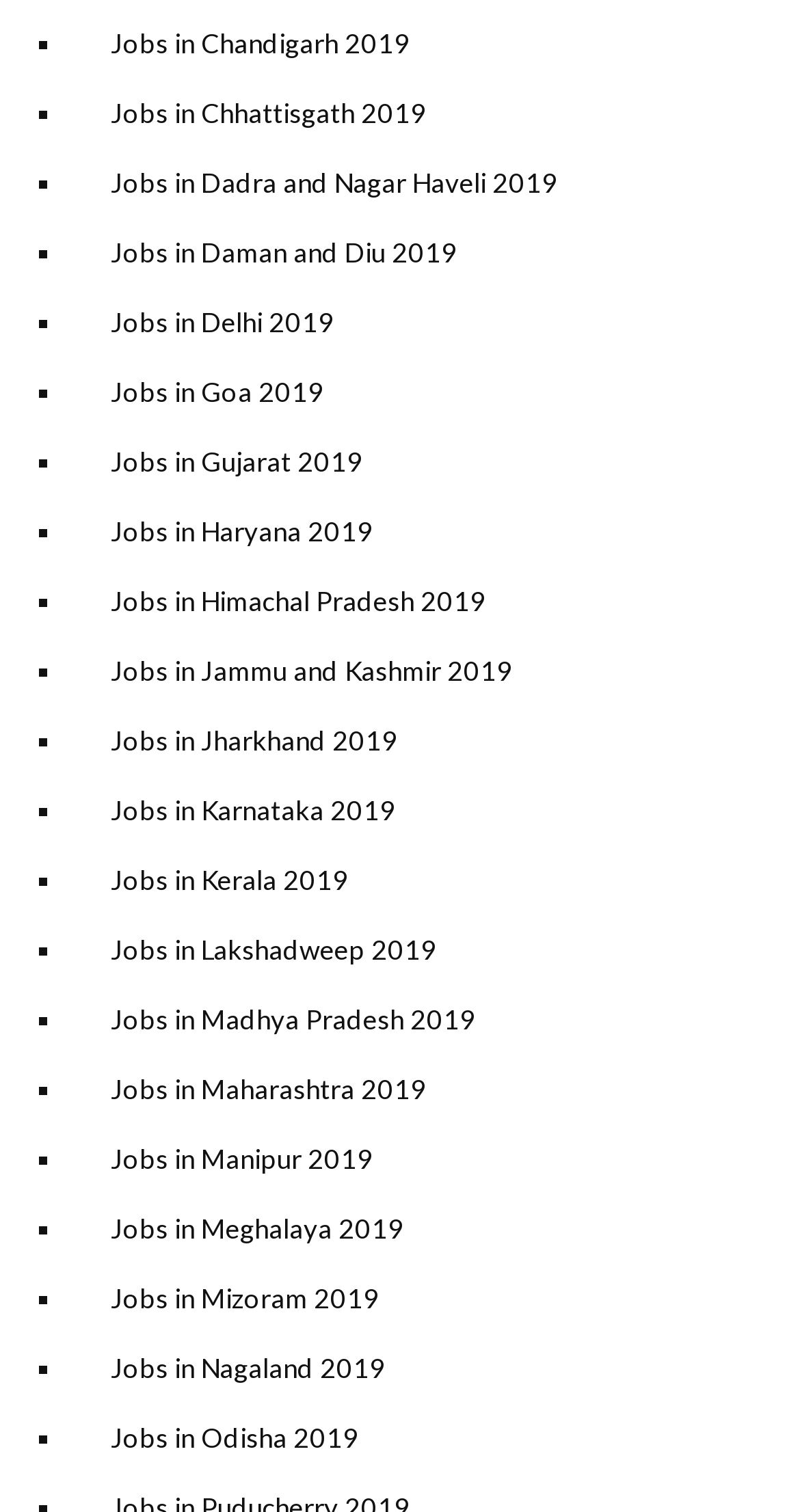Please identify the bounding box coordinates of the area I need to click to accomplish the following instruction: "Explore jobs in Delhi 2019".

[0.087, 0.19, 0.964, 0.236]